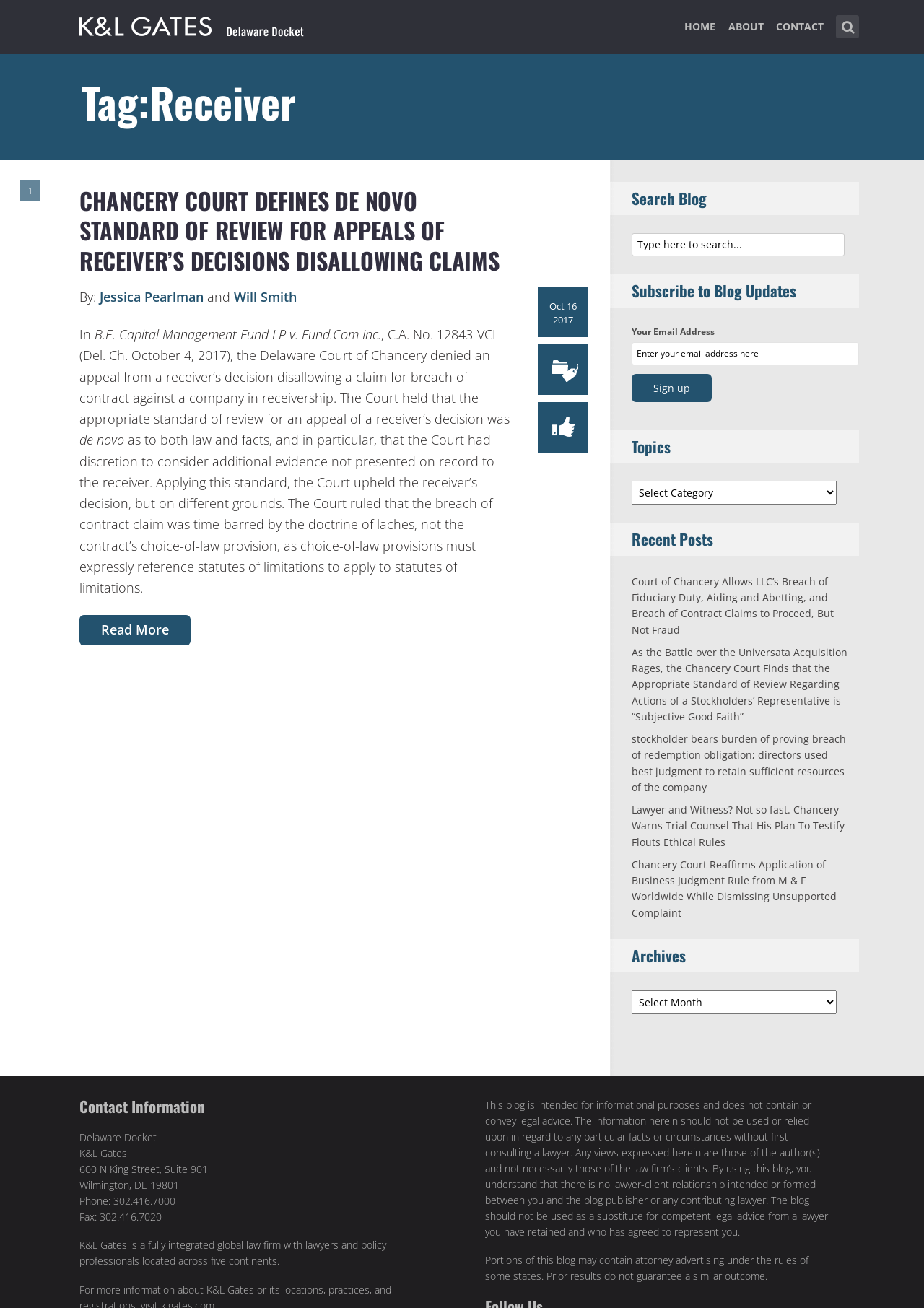Please provide a one-word or short phrase answer to the question:
Who are the authors of the blog post?

Jessica Pearlman and Will Smith